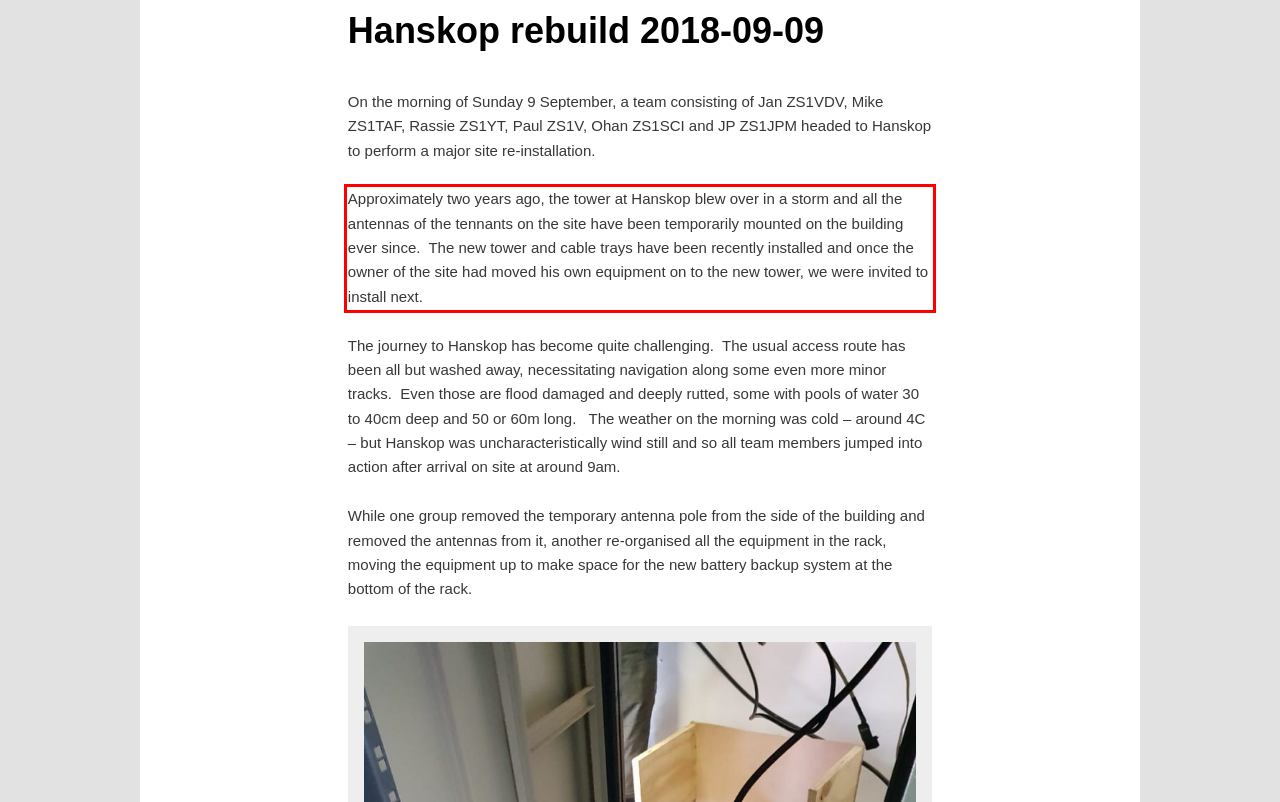Analyze the screenshot of the webpage and extract the text from the UI element that is inside the red bounding box.

Approximately two years ago, the tower at Hanskop blew over in a storm and all the antennas of the tennants on the site have been temporarily mounted on the building ever since. The new tower and cable trays have been recently installed and once the owner of the site had moved his own equipment on to the new tower, we were invited to install next.